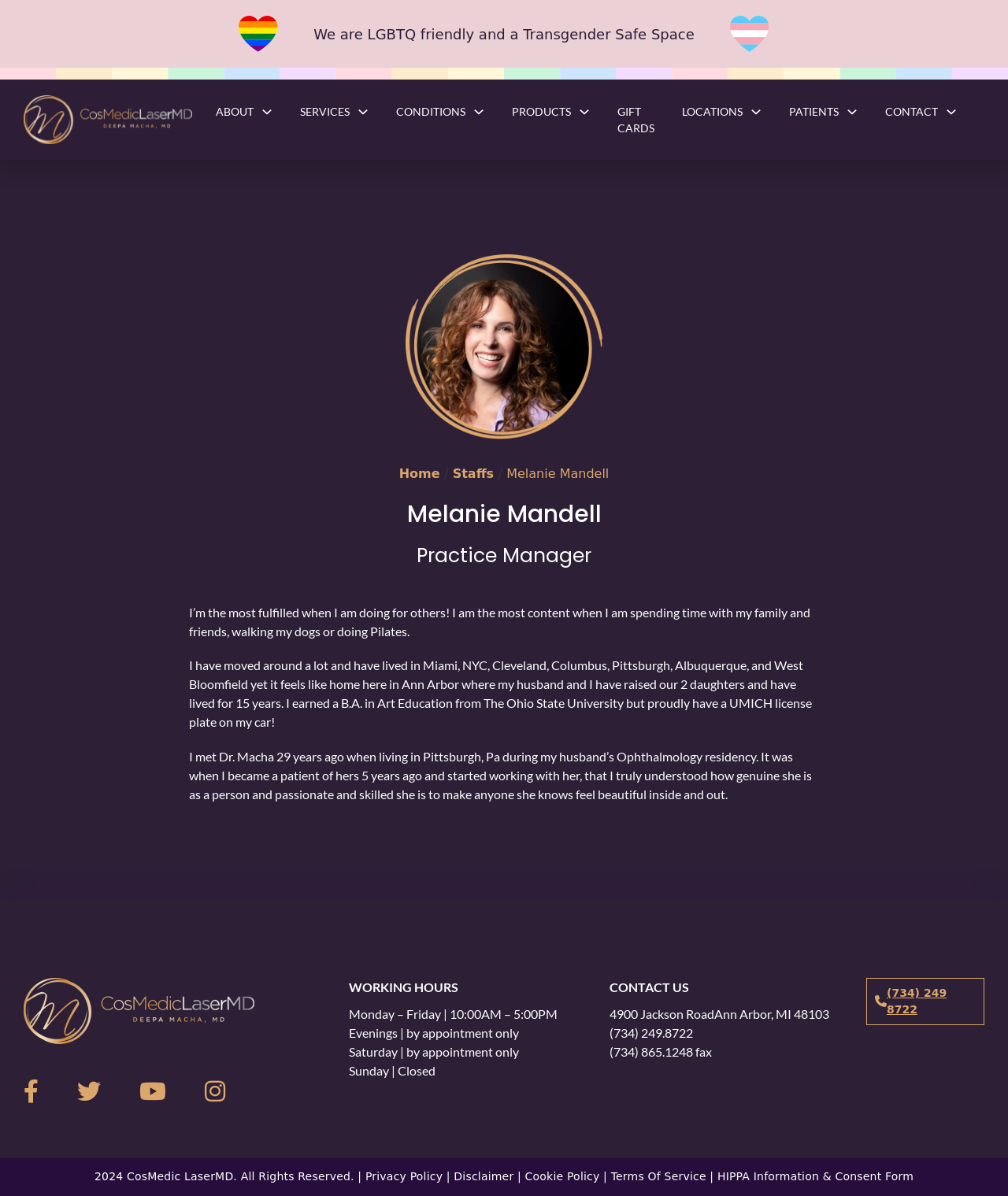Look at the image and answer the question in detail:
What is the address of the clinic?

The address of the clinic can be found in the link element on the webpage, which contains the full address '4900 Jackson RoadAnn Arbor, MI 48103'.